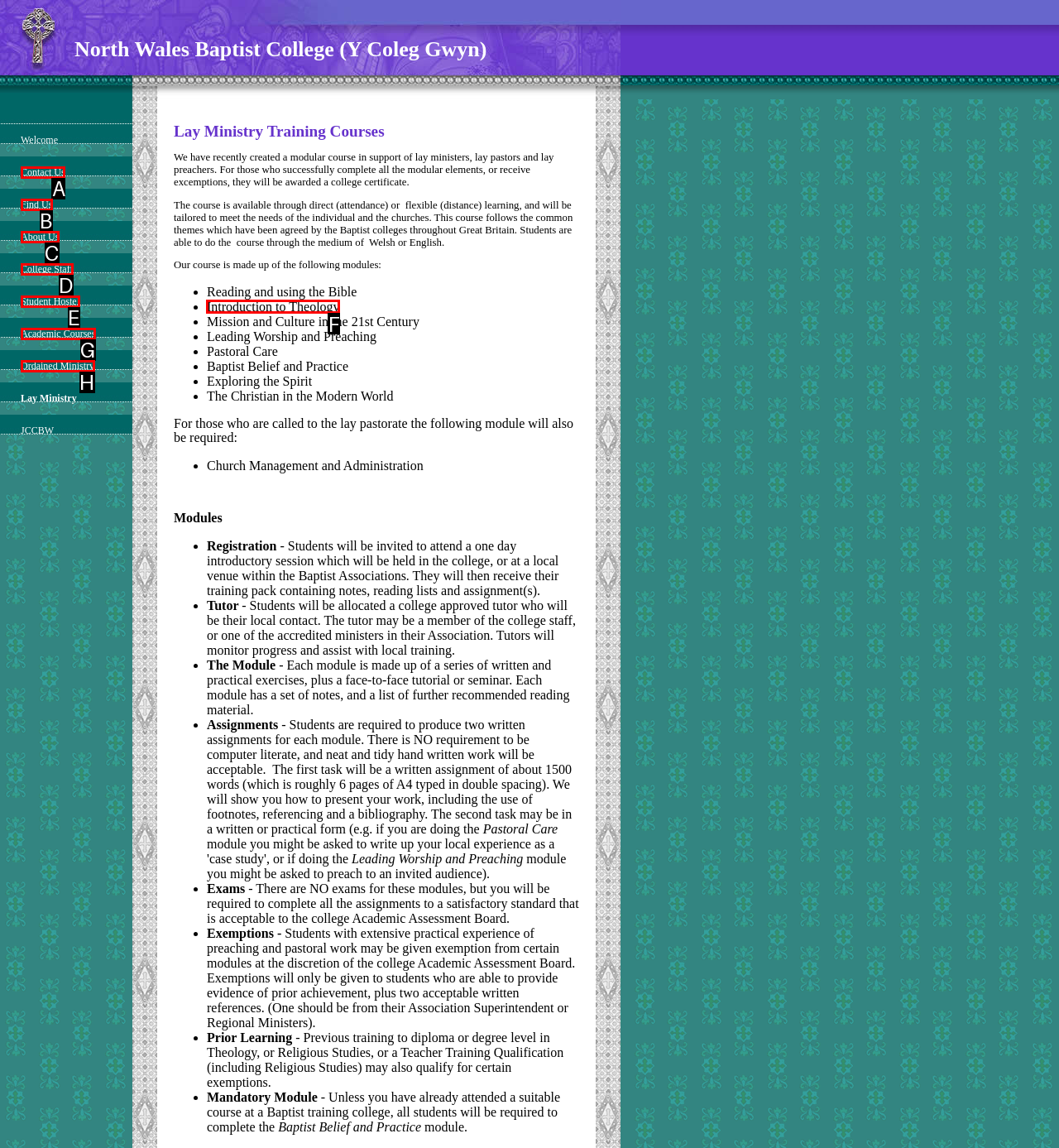Select the letter of the UI element you need to click on to fulfill this task: Click on Introduction to Theology. Write down the letter only.

F